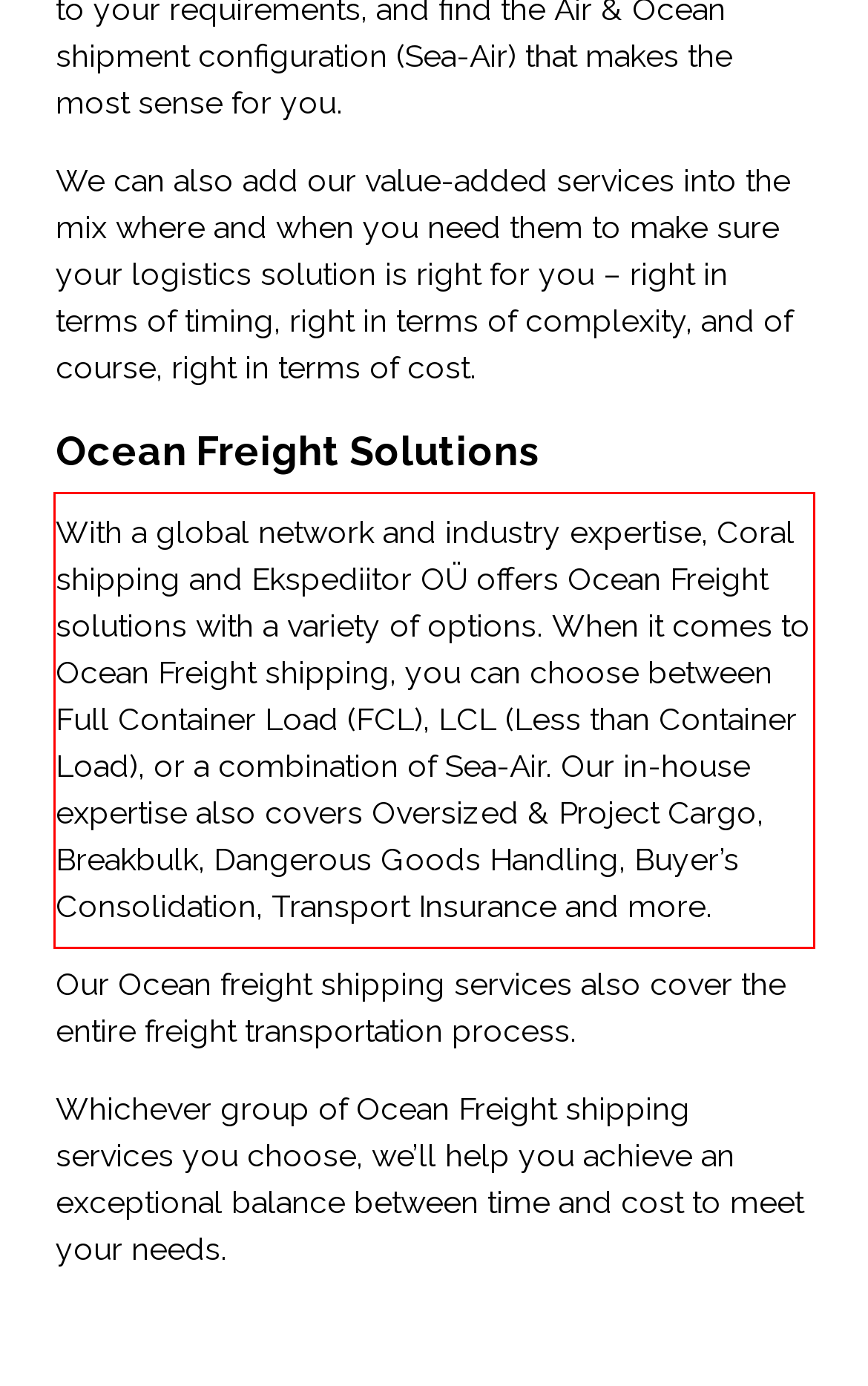Given a screenshot of a webpage with a red bounding box, please identify and retrieve the text inside the red rectangle.

With a global network and industry expertise, Coral shipping and Ekspediitor OÜ offers Ocean Freight solutions with a variety of options. When it comes to Ocean Freight shipping, you can choose between Full Container Load (FCL), LCL (Less than Container Load), or a combination of Sea-Air. Our in-house expertise also covers Oversized & Project Cargo, Breakbulk, Dangerous Goods Handling, Buyer’s Consolidation, Transport Insurance and more.